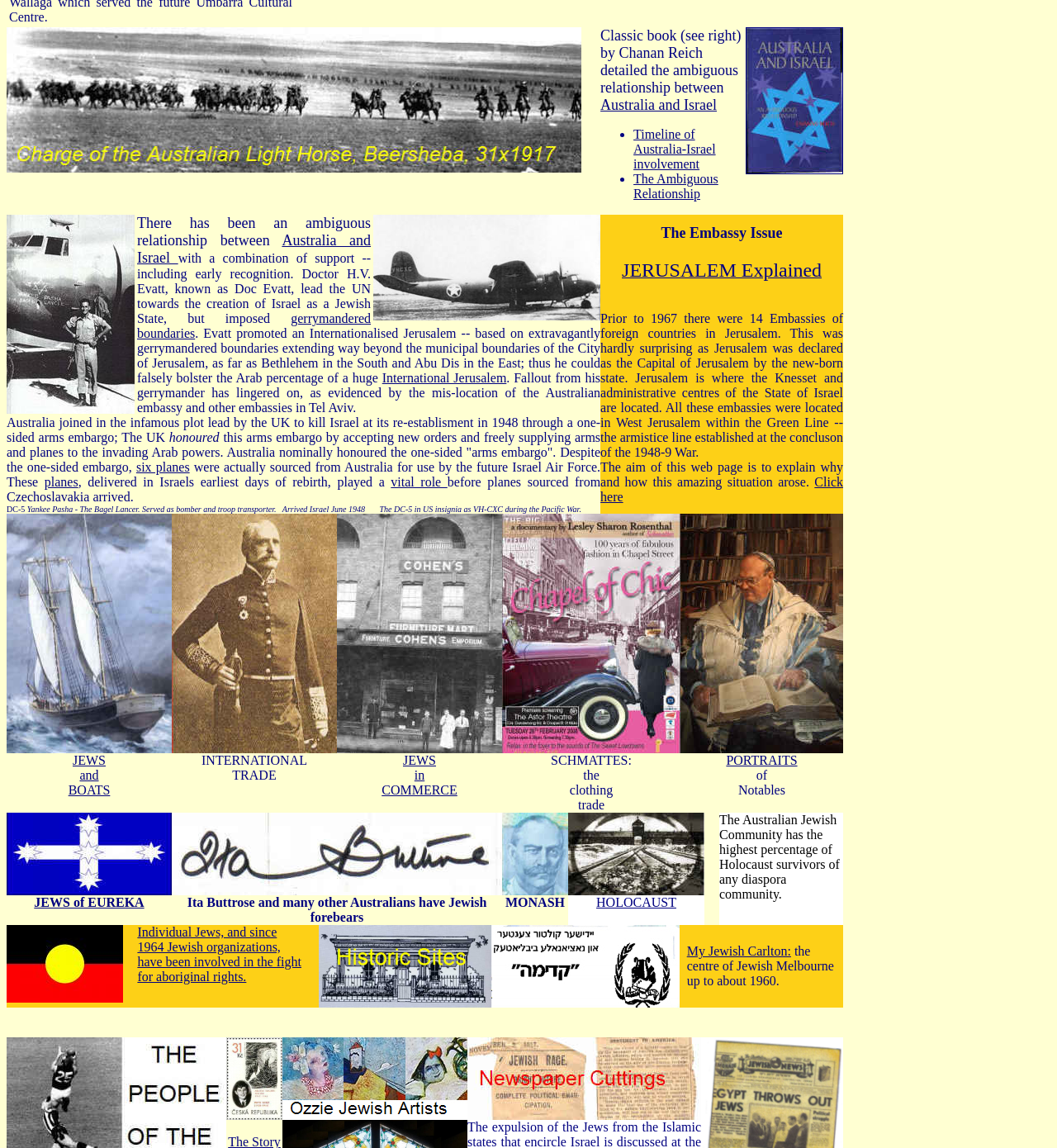Please answer the following question using a single word or phrase: 
What is the topic of the webpage?

Australia and Israel